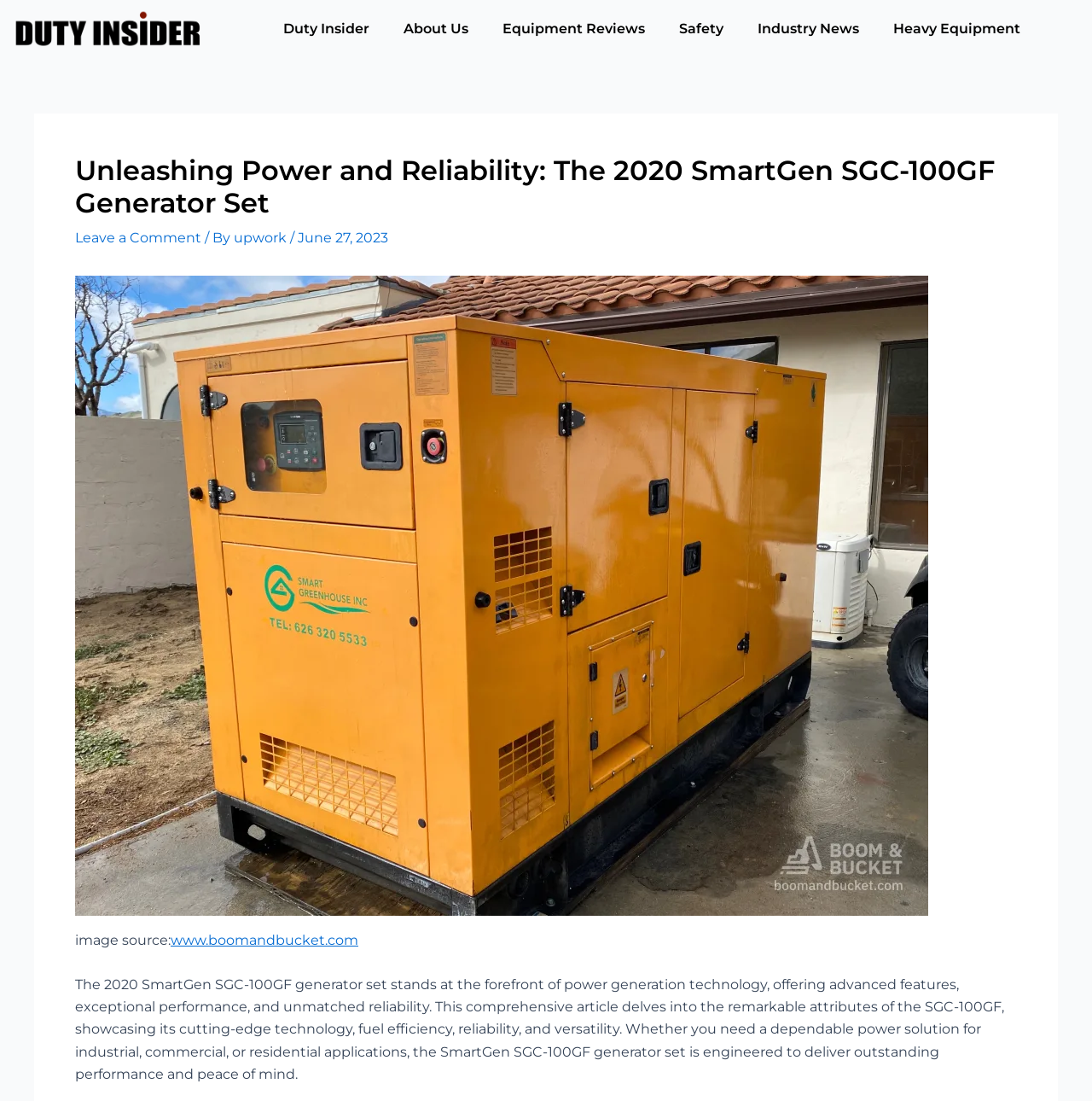Given the element description: "Leave a Comment", predict the bounding box coordinates of the UI element it refers to, using four float numbers between 0 and 1, i.e., [left, top, right, bottom].

[0.069, 0.209, 0.184, 0.224]